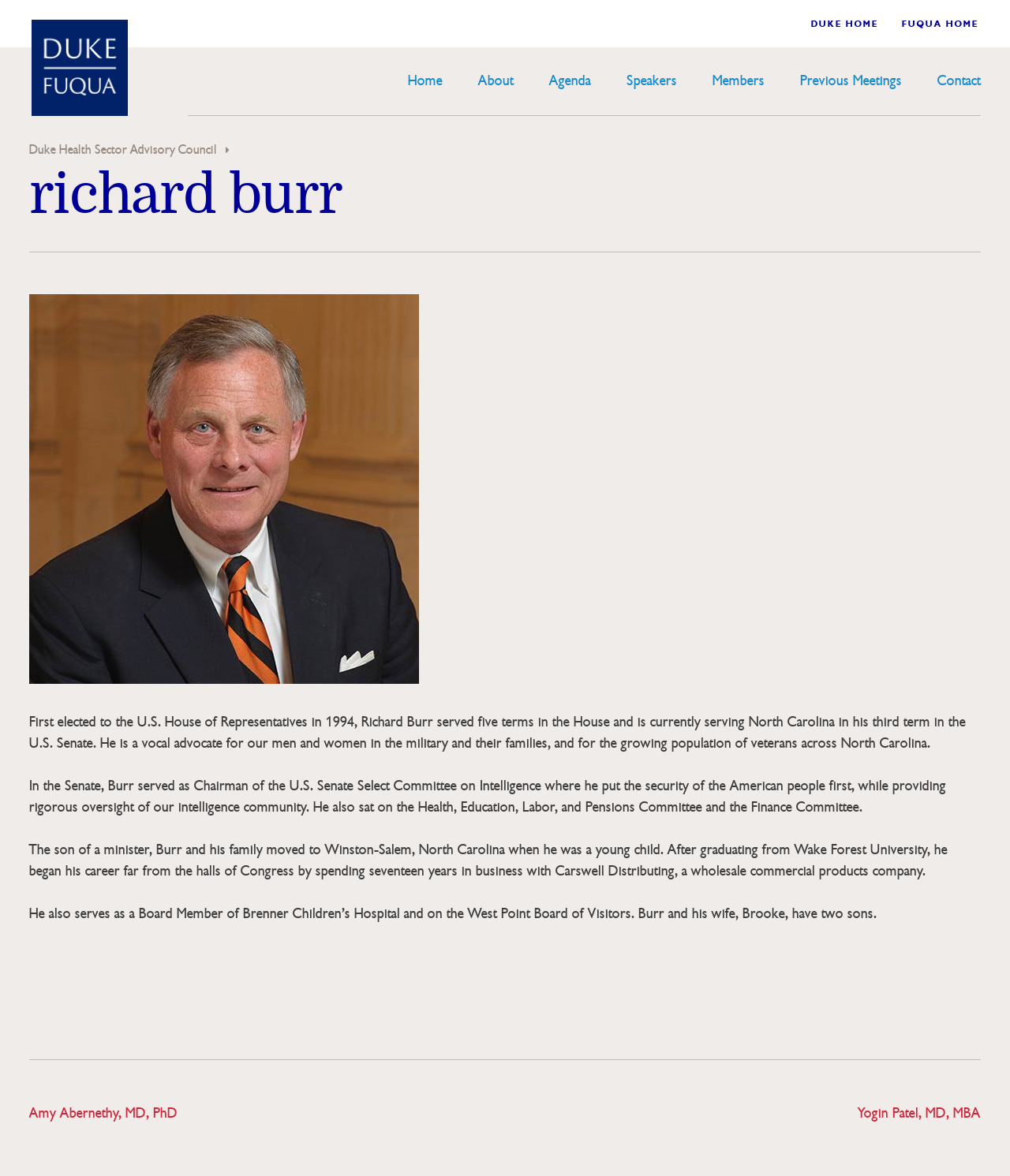Give a detailed account of the webpage.

The webpage is about Richard Burr, a U.S. Senator, and his involvement with the Duke Health Sector Advisory Council. At the top left of the page, there is a small image. Below the image, there are several links to different sections of the website, including "Home", "About", "Agenda", "Speakers", "Members", "Previous Meetings", and "Contact". These links are aligned horizontally and take up a significant portion of the top section of the page.

Further down, there is a heading that reads "Richard Burr" in a prominent font. Below this heading, there is a large article that takes up most of the page. The article is divided into four paragraphs that provide biographical information about Richard Burr, including his political career, his advocacy for the military and veterans, and his personal life.

To the right of the article, there is a navigation section labeled "Posts" that contains two links to other posts, "Amy Abernethy, MD, PhD" and "Yogin Patel, MD, MBA". At the very top of the page, there are two additional links, "DUKE HOME" and "FUQUA HOME", which are positioned above the main navigation links.